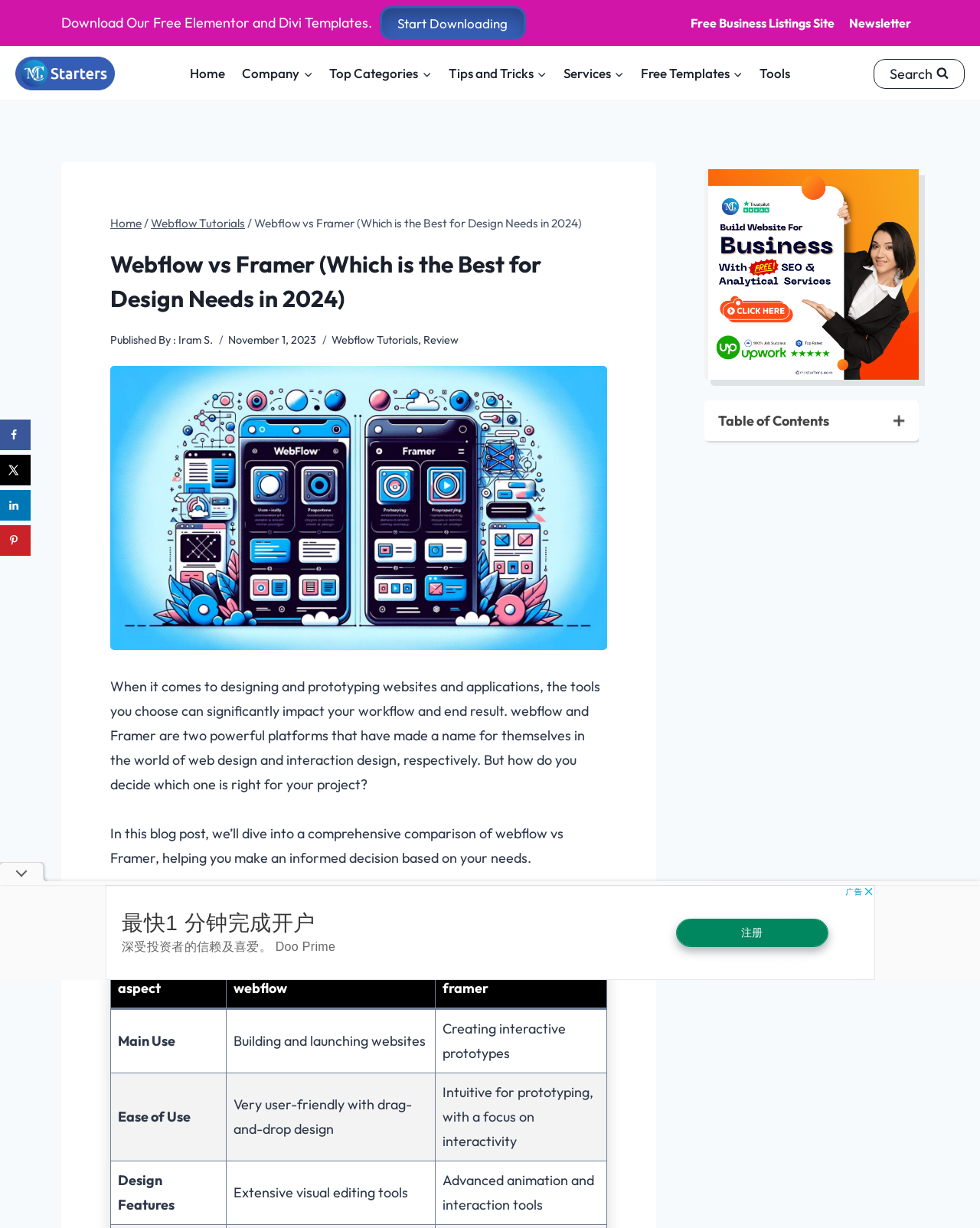What is the purpose of the table on this webpage?
Using the image as a reference, deliver a detailed and thorough answer to the question.

The table on this webpage is used to compare the features and aspects of Webflow and Framer. It provides a side-by-side comparison of the two tools, making it easier for users to decide which one is best for their needs.